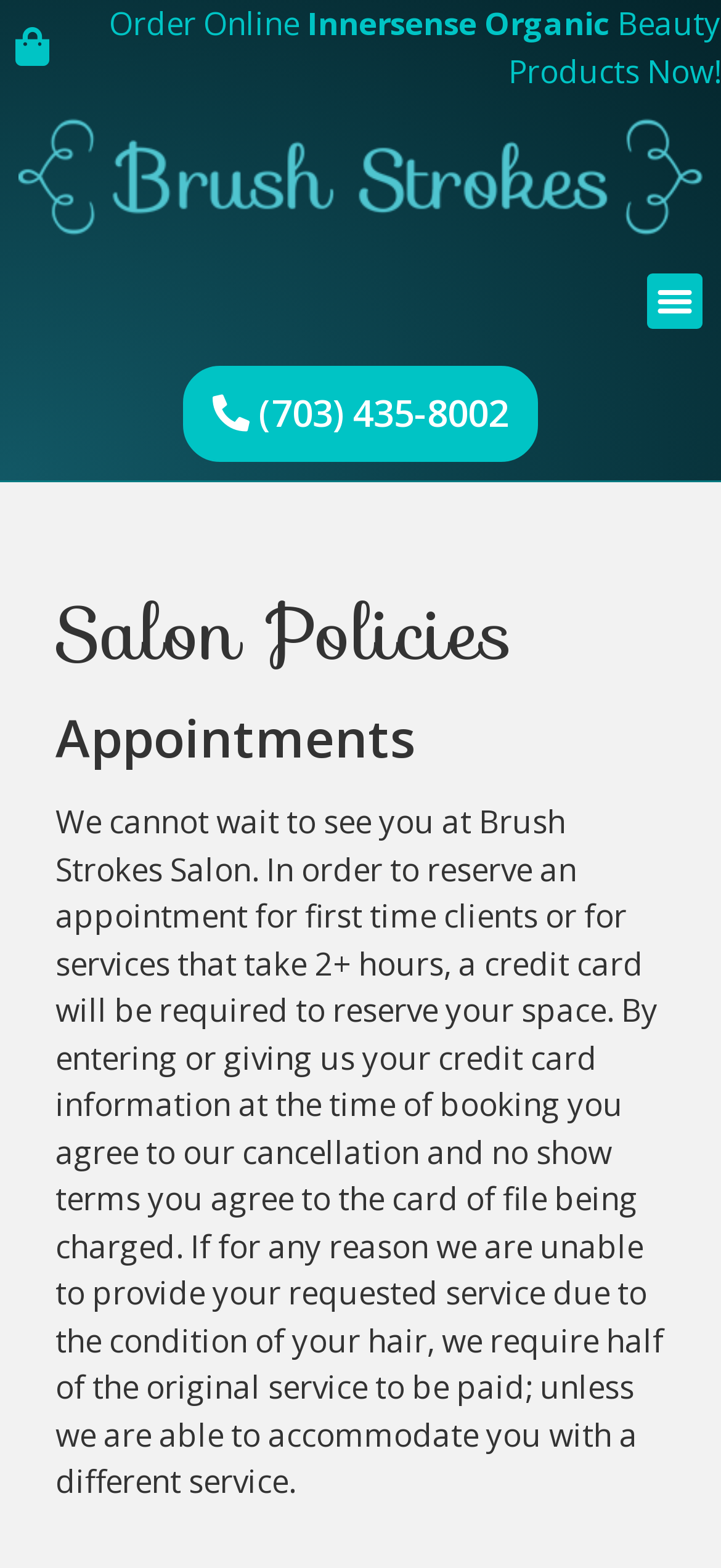Provide the bounding box coordinates of the UI element that matches the description: "Menu".

[0.897, 0.174, 0.974, 0.209]